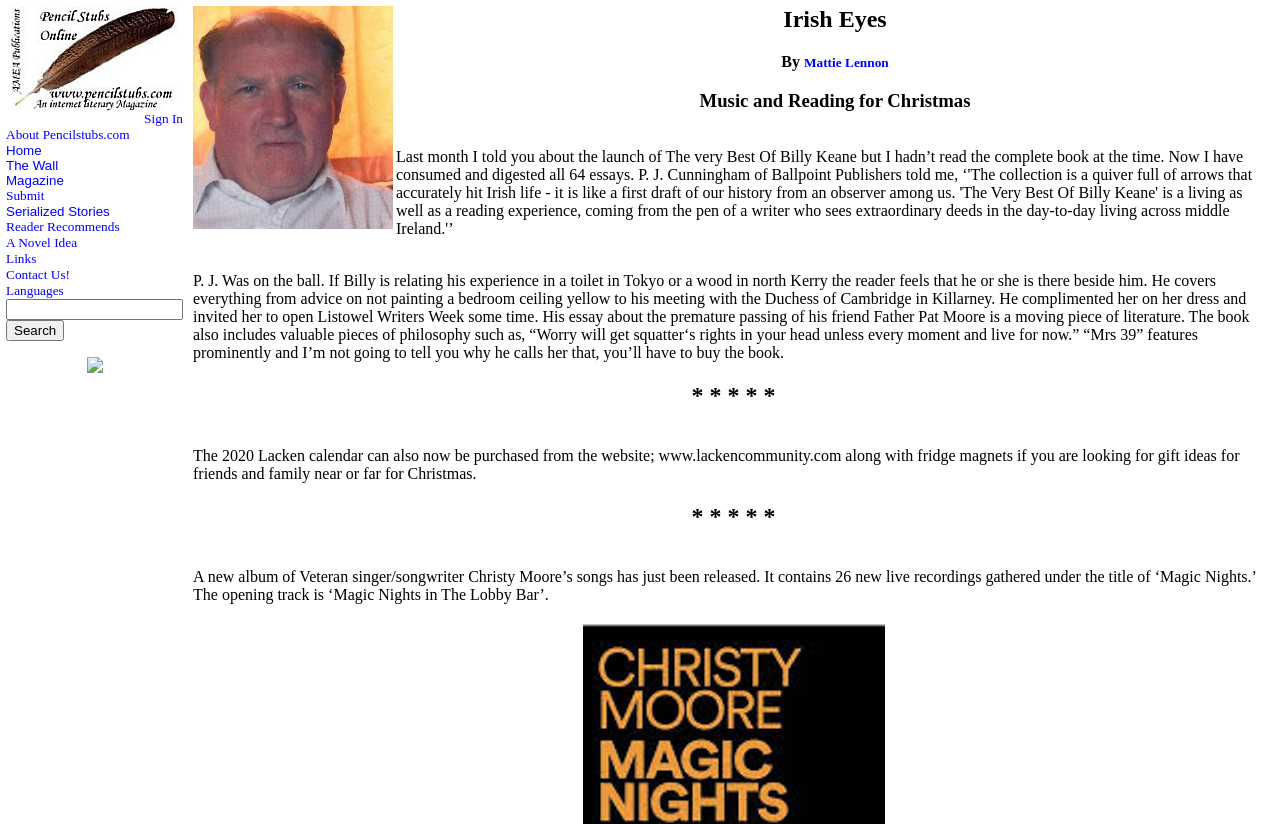How many links are in the top navigation bar?
Look at the webpage screenshot and answer the question with a detailed explanation.

I counted the number of links in the top navigation bar, which includes 'Sign In', 'About Pencilstubs.com', 'Home', 'The Wall', 'Magazine', 'Submit', 'Serialized Stories', 'Reader Recommends', 'A Novel Idea', 'Links', 'Contact Us!', and 'Languages'.